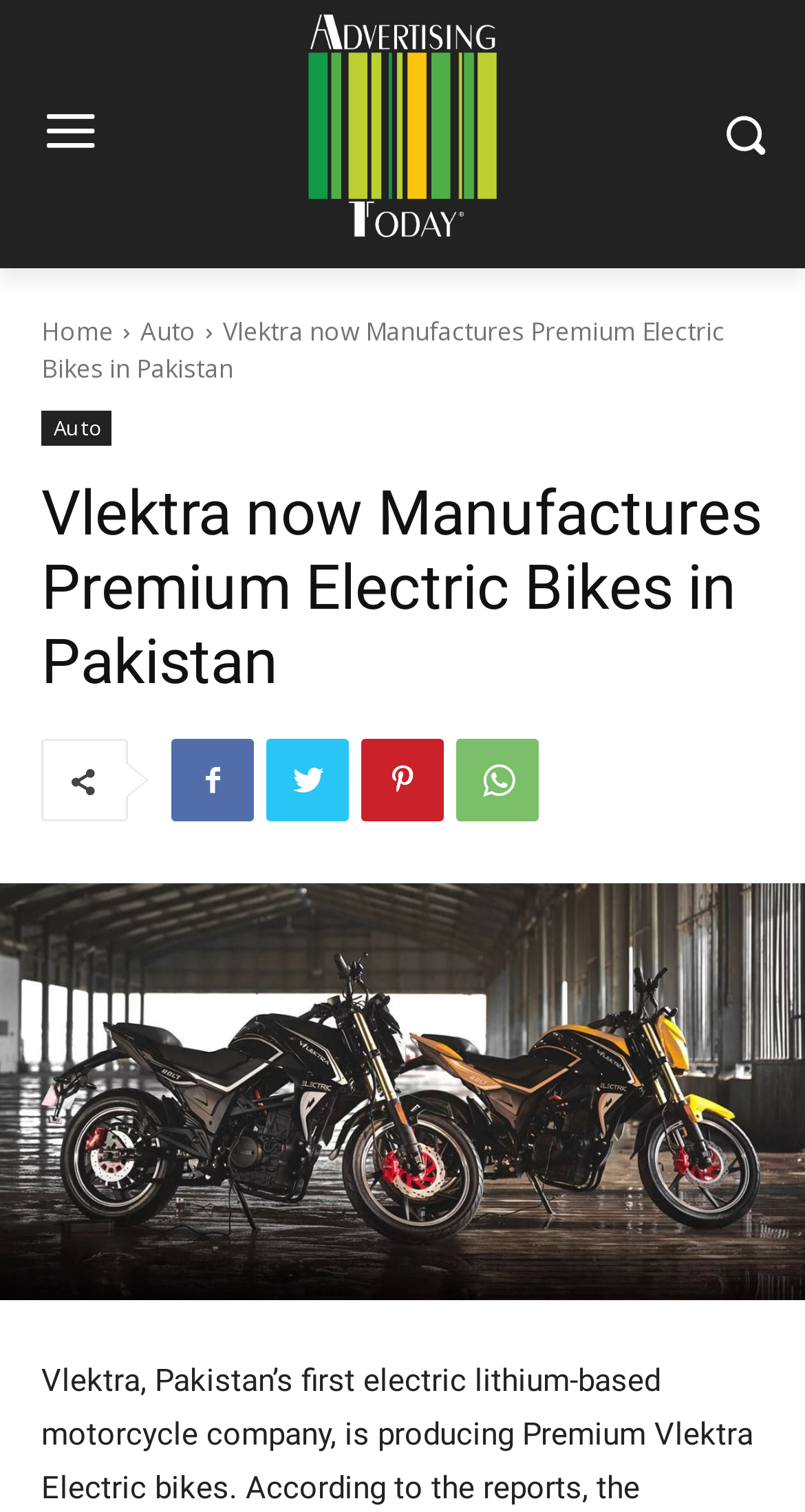Generate a thorough explanation of the webpage's elements.

The webpage is about Vlektra, Pakistan's first electric lithium-based motorcycle company, and its production of premium electric bikes. At the top left corner, there is a menu button. To the right of the menu button, there is a search button with a small magnifying glass icon. Below the search button, there are several navigation links, including "Home" and "Auto", which are positioned horizontally. 

Next to the navigation links, there is a heading that reads "Vlektra now Manufactures Premium Electric Bikes in Pakistan". This heading is followed by another instance of the "Auto" link. Below these elements, there is a larger heading with the same text, "Vlektra now Manufactures Premium Electric Bikes in Pakistan", which spans almost the entire width of the page.

Further down, there are four social media links, represented by icons, positioned horizontally. Below these icons, there is a large image that occupies the full width of the page. The image is likely related to Vlektra's electric motorcycles.